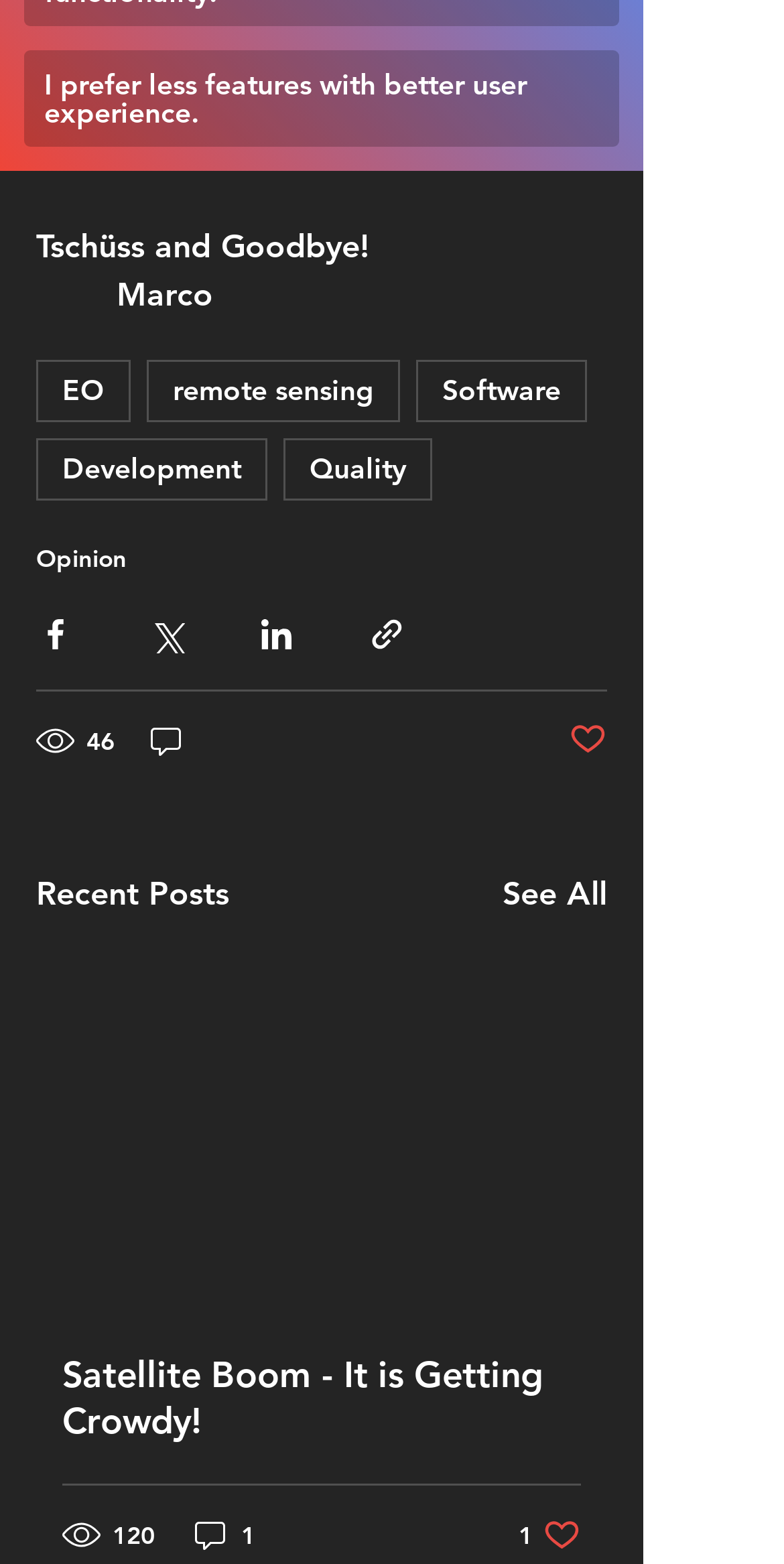Determine the bounding box for the described UI element: "120".

[0.079, 0.969, 0.203, 0.993]